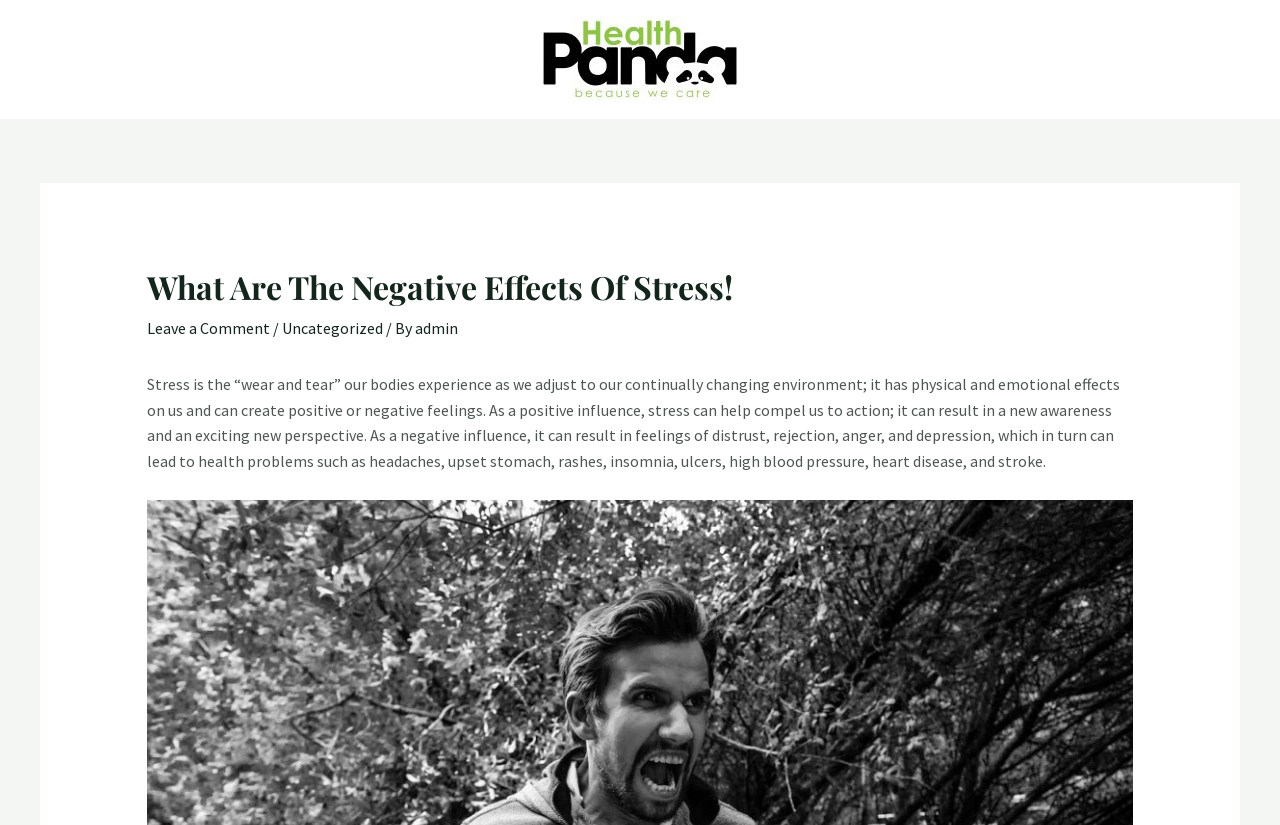Please answer the following query using a single word or phrase: 
What is a possible health problem caused by stress?

headaches